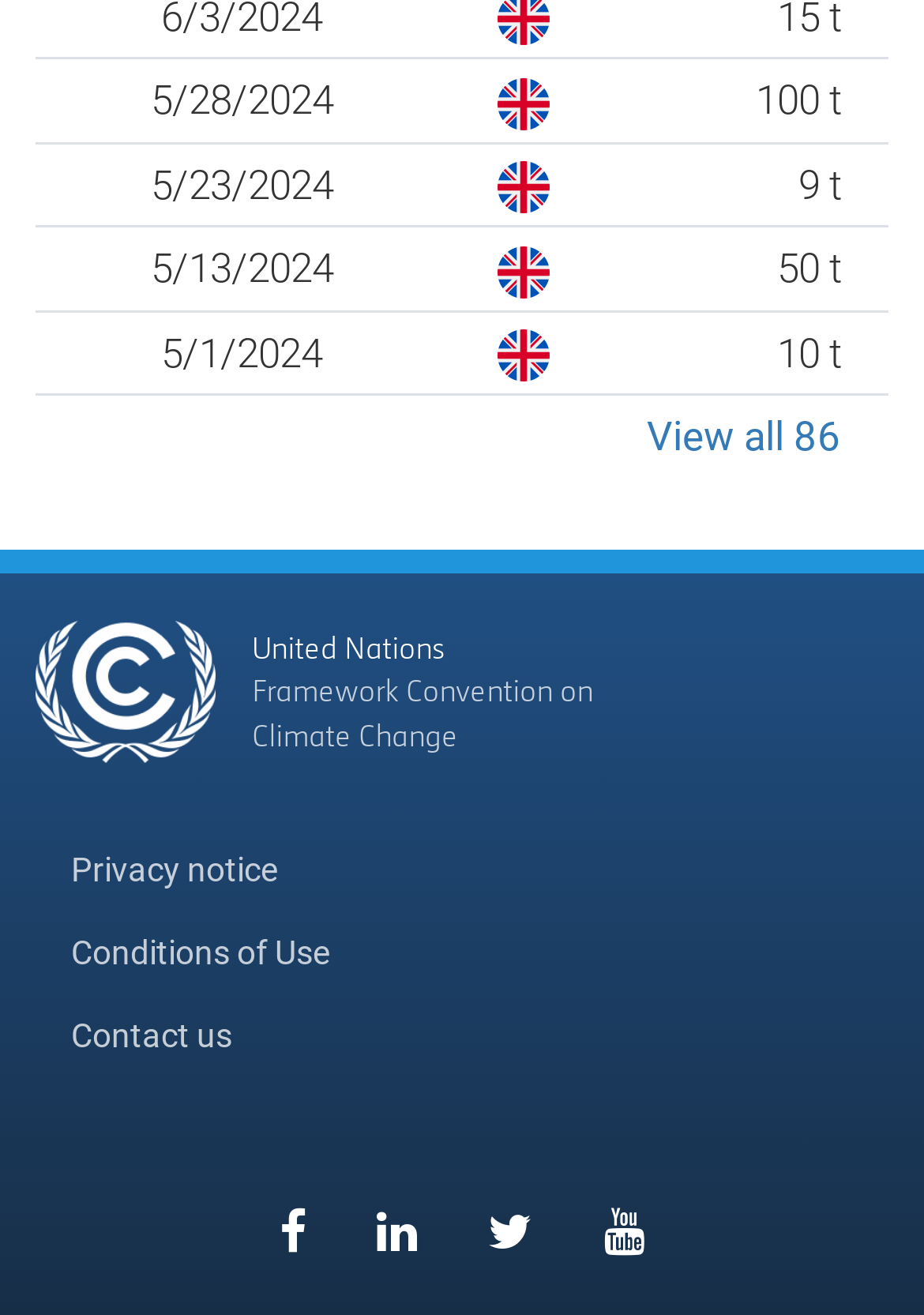Please determine the bounding box coordinates of the clickable area required to carry out the following instruction: "Contact us". The coordinates must be four float numbers between 0 and 1, represented as [left, top, right, bottom].

[0.077, 0.772, 0.251, 0.801]